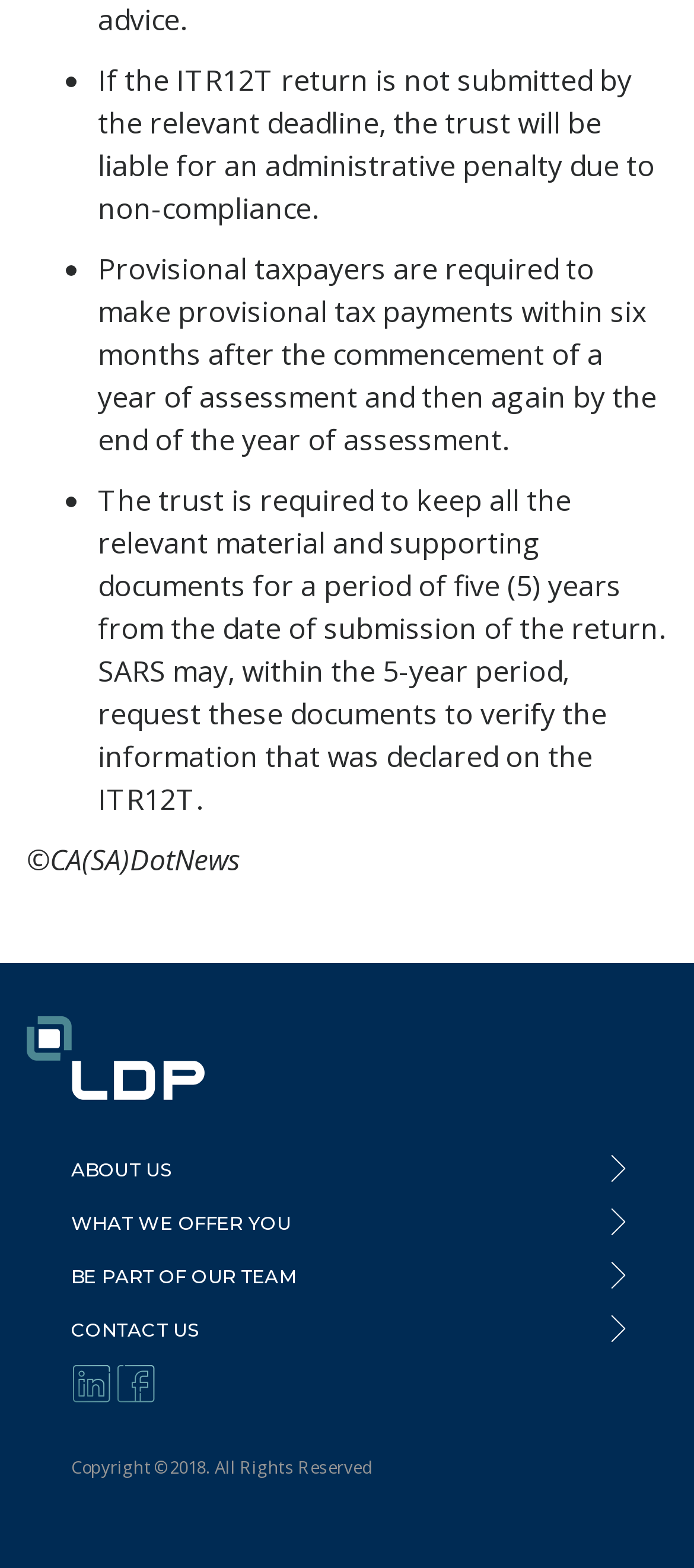What is the penalty for not submitting ITR12T return on time?
Kindly answer the question with as much detail as you can.

According to the webpage, if the ITR12T return is not submitted by the relevant deadline, the trust will be liable for an administrative penalty due to non-compliance.